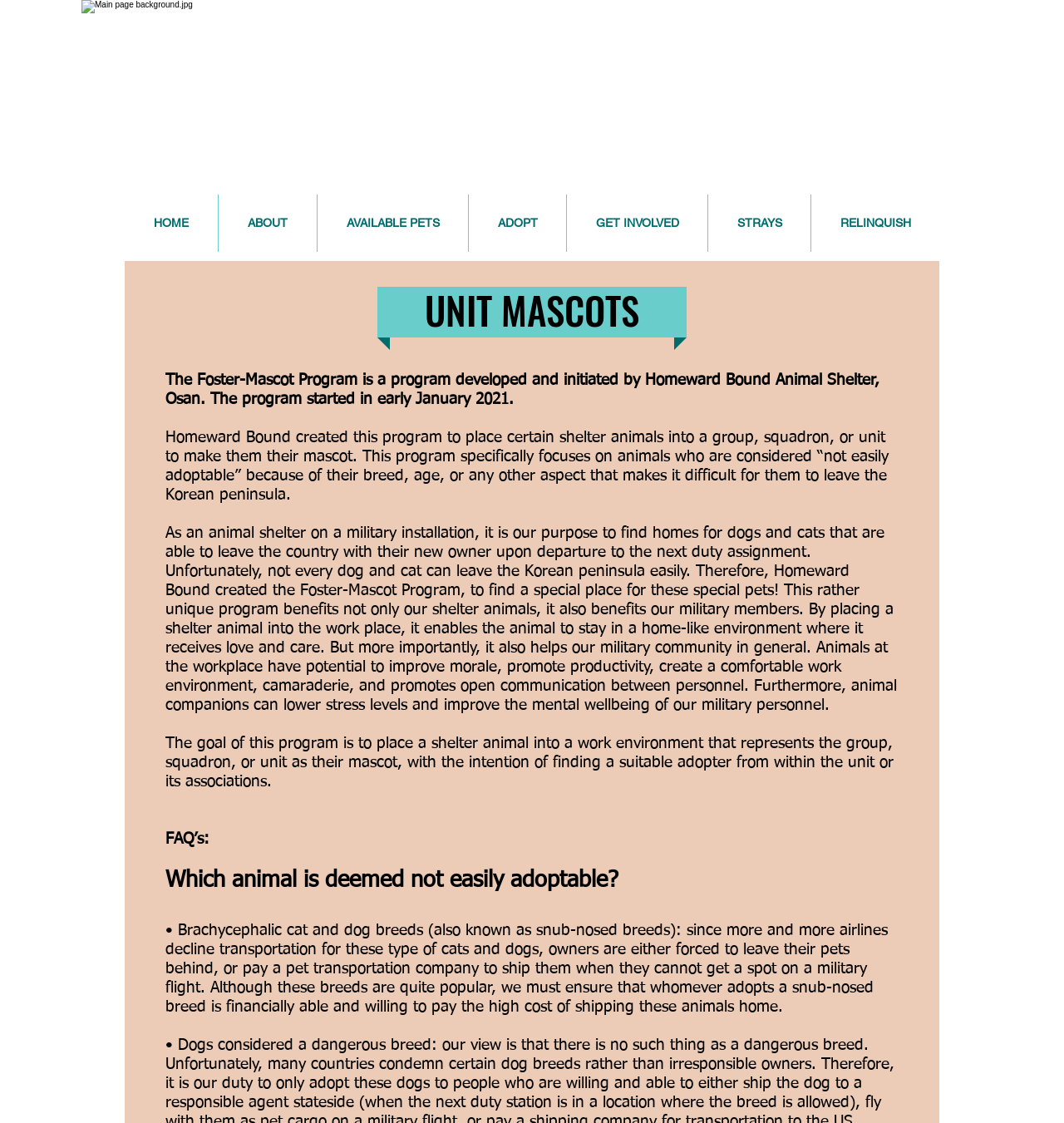What is the goal of placing a shelter animal into a work environment?
Analyze the image and provide a thorough answer to the question.

The goal of placing a shelter animal into a work environment as a mascot is to find a suitable adopter from within the unit or its associations, providing a home-like environment for the animal and benefiting the military community.